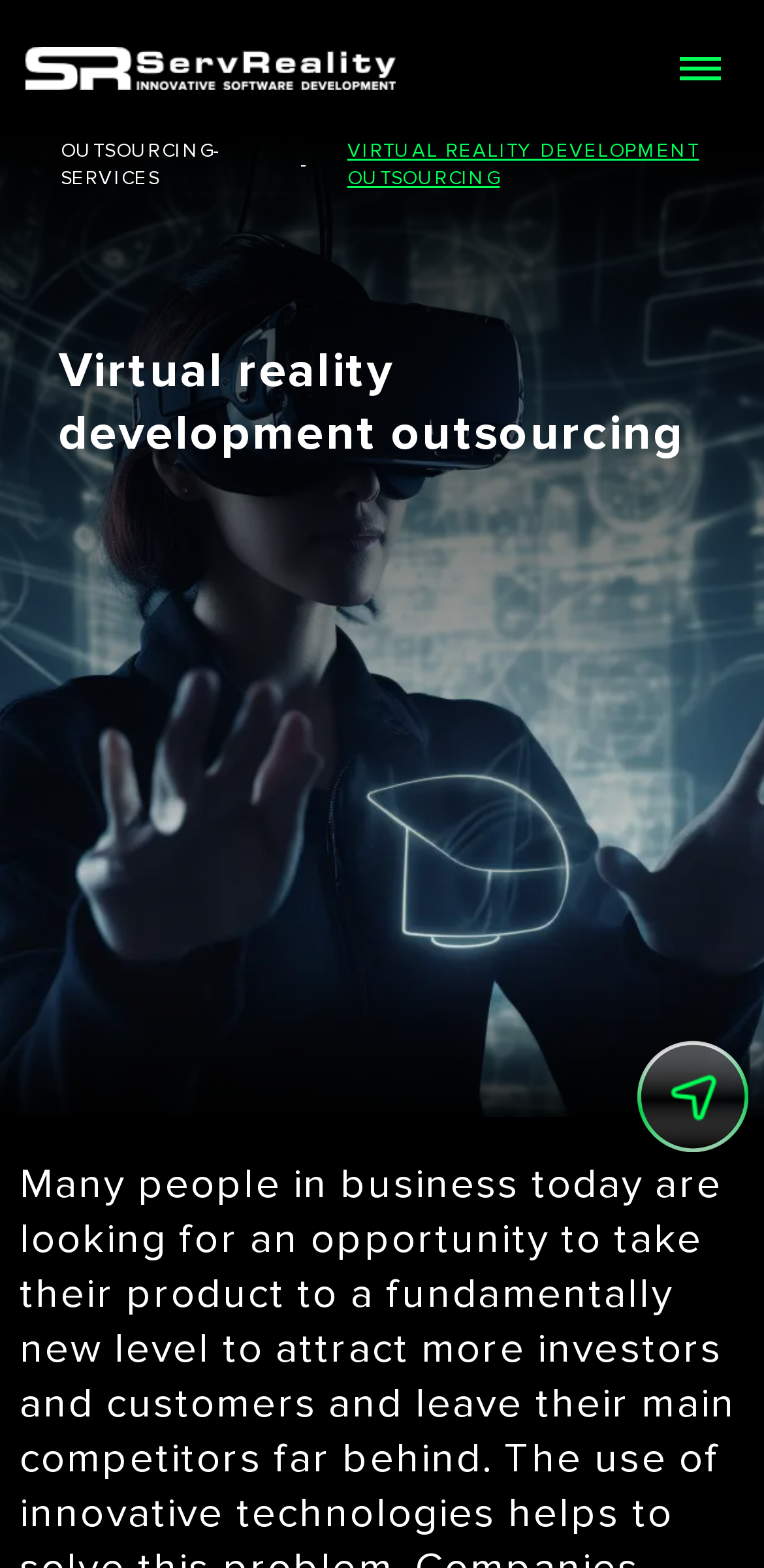Please extract the webpage's main title and generate its text content.

Virtual reality development outsourcing